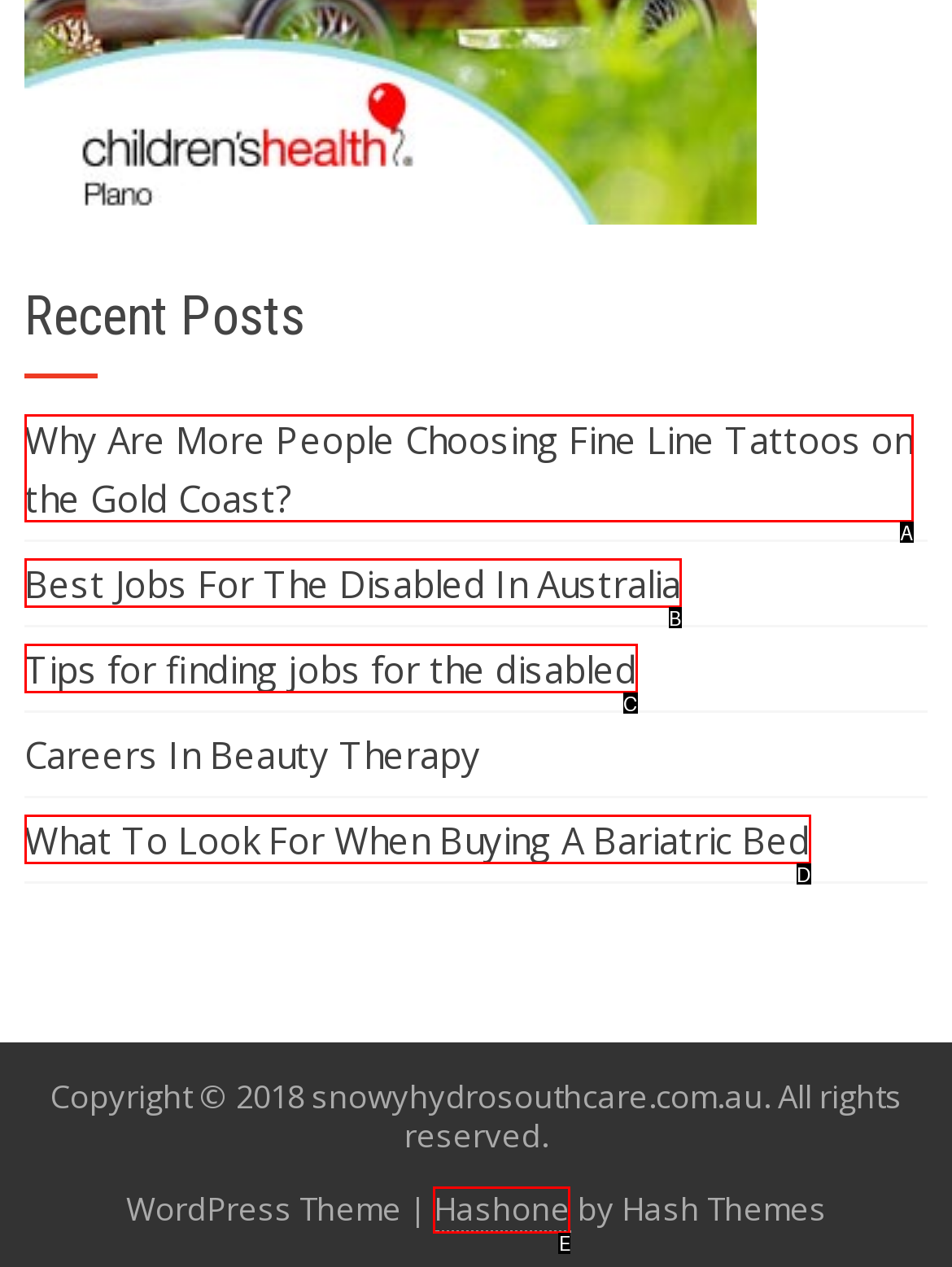Which UI element matches this description: Hashone?
Reply with the letter of the correct option directly.

E